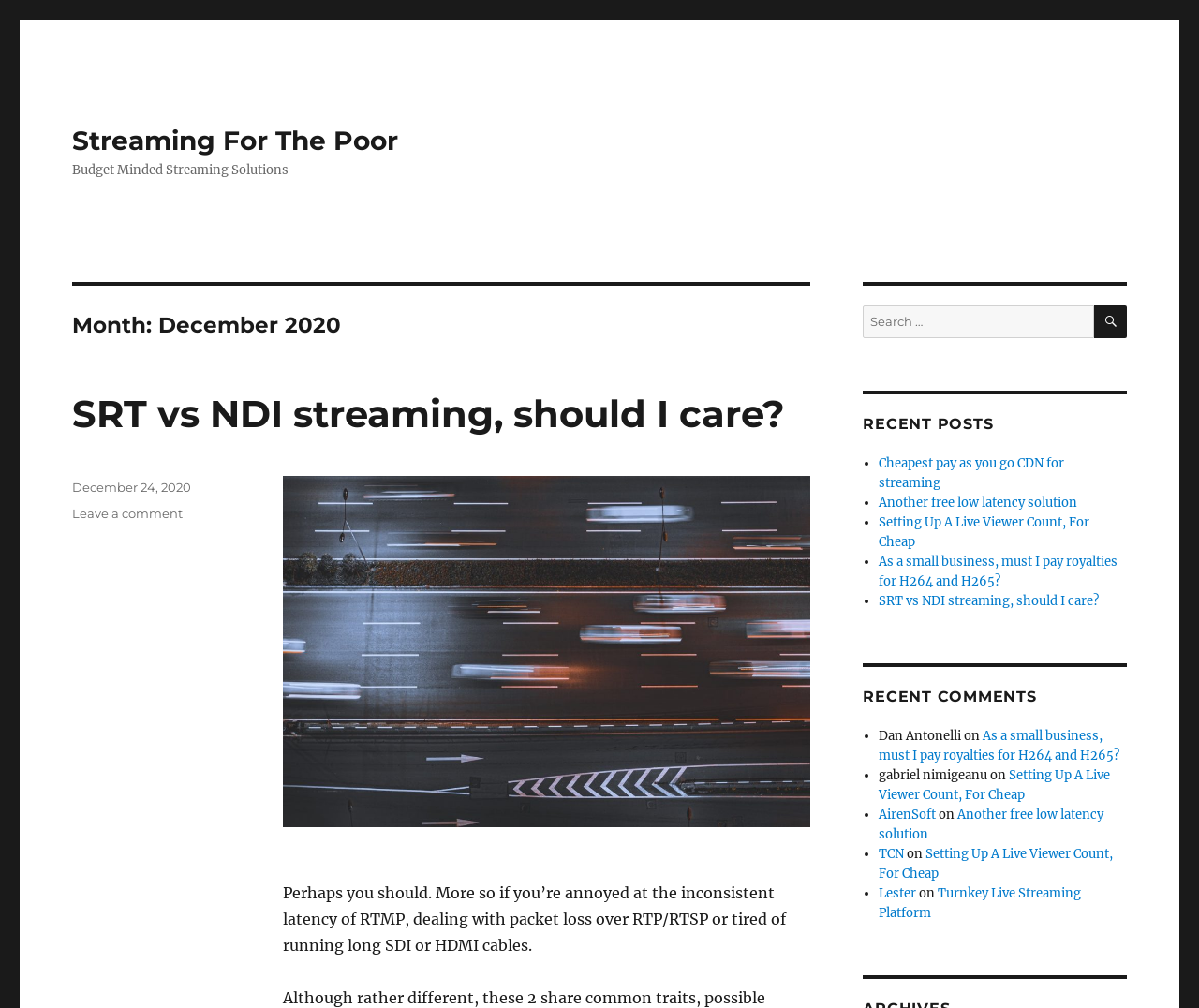Answer the following in one word or a short phrase: 
What is the search box placeholder text?

Search for: